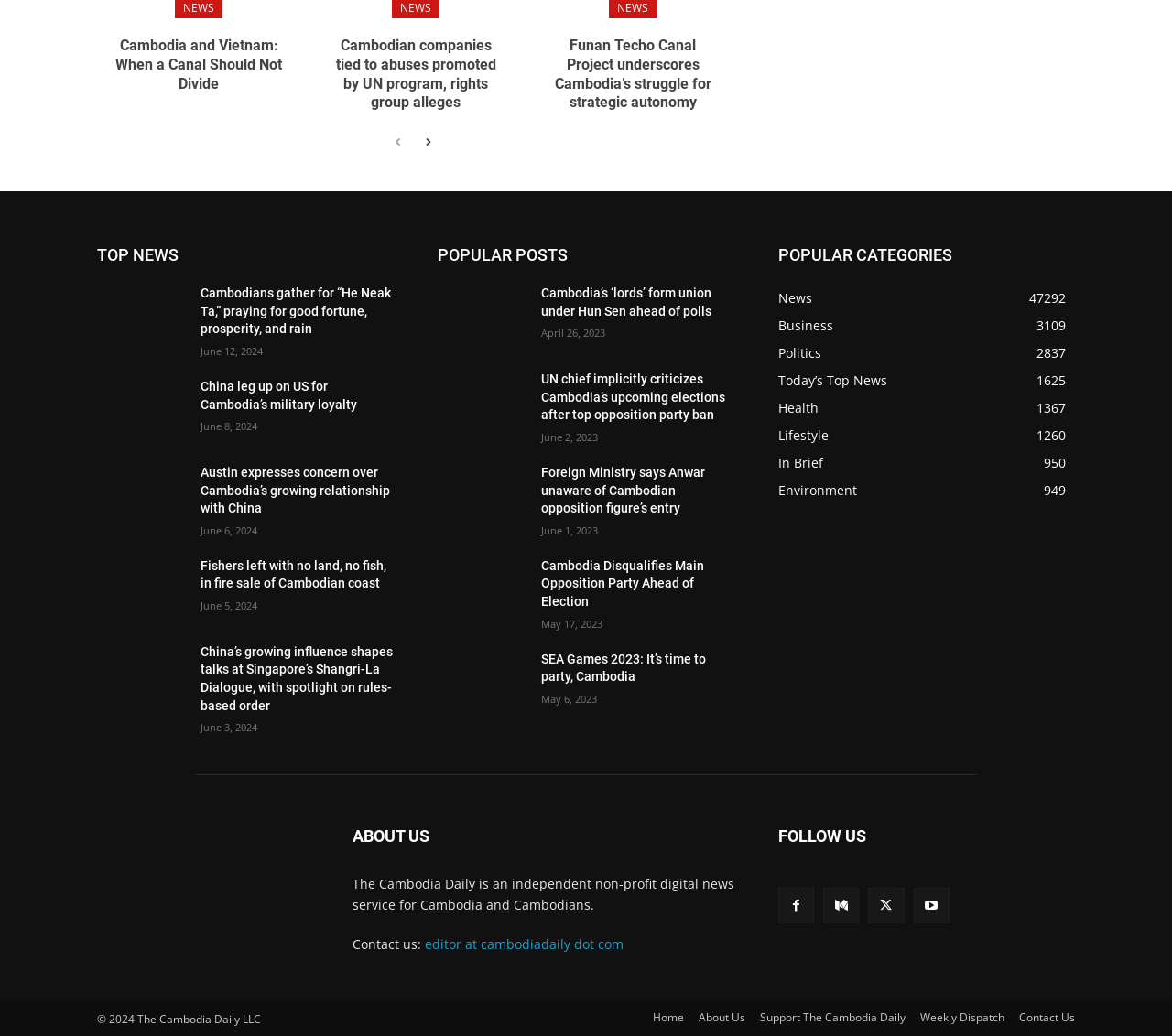Determine the bounding box coordinates for the HTML element mentioned in the following description: "8 months ago". The coordinates should be a list of four floats ranging from 0 to 1, represented as [left, top, right, bottom].

None